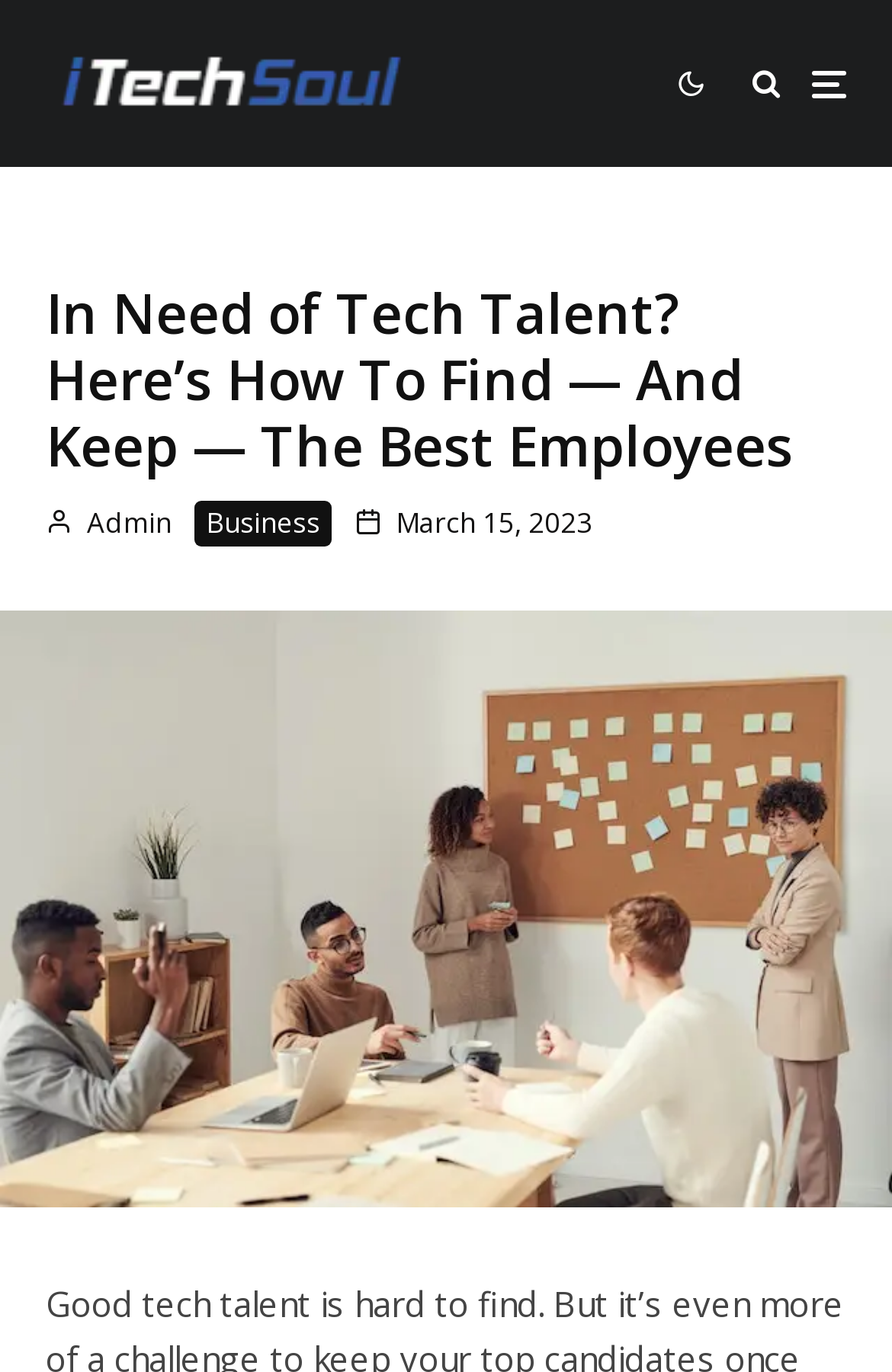Answer the question with a brief word or phrase:
What is the icon next to the user profile link?

uf002